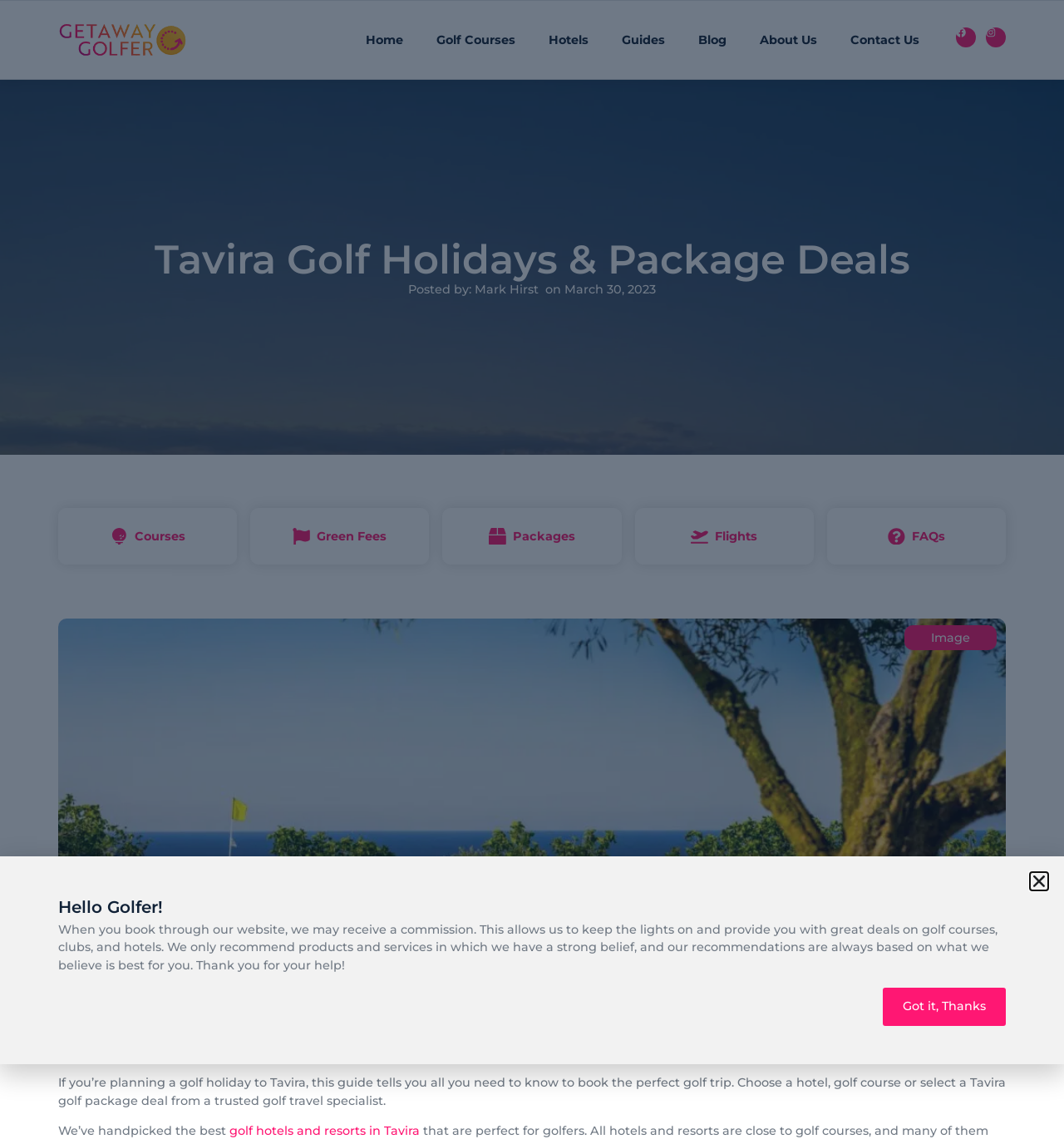What is the name of the golf course shown in the image?
Please answer the question with a detailed and comprehensive explanation.

I found the answer by looking at the image description 'Quinta de Cima Golf Course green and sea' which is associated with the image element [443]. This image is likely the main image on the webpage, and its description provides the name of the golf course.